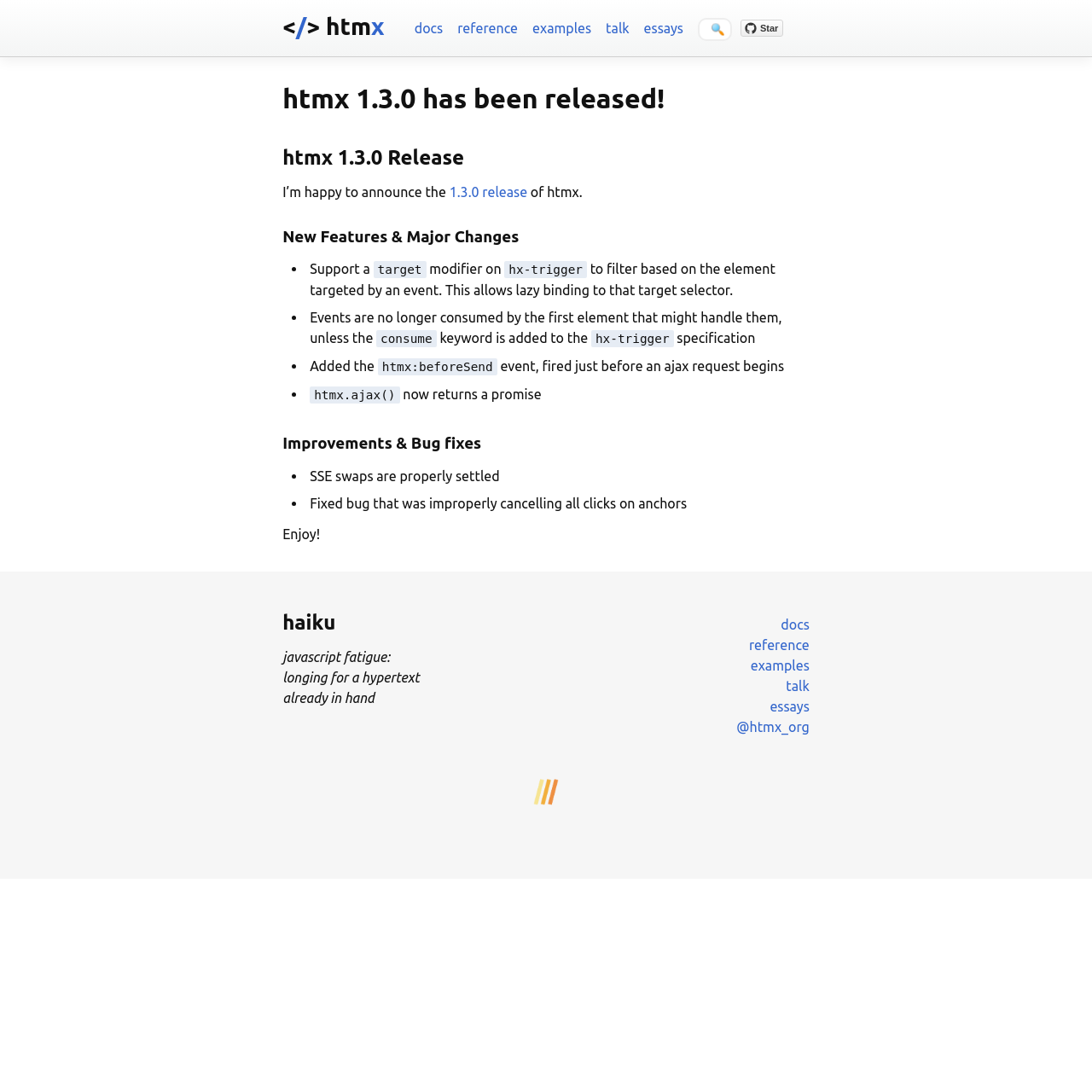Explain the webpage in detail.

This webpage appears to be the official website of htmx, a technology that enables modern user interfaces with simplicity and power. At the top of the page, there is a heading that announces the release of htmx 1.3.0. Below this heading, there are several links to different sections of the website, including "docs", "reference", "examples", "talk", and "essays".

To the right of these links, there is a textbox and an iframe with a "Star htmx on GitHub" button. Below these elements, there is a section that describes the new features and major changes in htmx 1.3.0. This section is divided into several bullet points, each describing a specific feature or change, such as support for a target modifier, events no longer being consumed by the first element, and the addition of the htmx:beforeSend event.

Further down the page, there is a section that lists improvements and bug fixes in htmx 1.3.0. This section is also divided into bullet points, each describing a specific improvement or fix, such as SSE swaps being properly settled and a bug fix for improperly cancelling all clicks on anchors.

At the bottom of the page, there is a section with a haiku and several links to different sections of the website, including "docs", "reference", "examples", "talk", and "essays". There is also a link to the htmx Twitter account, @htmx_org.